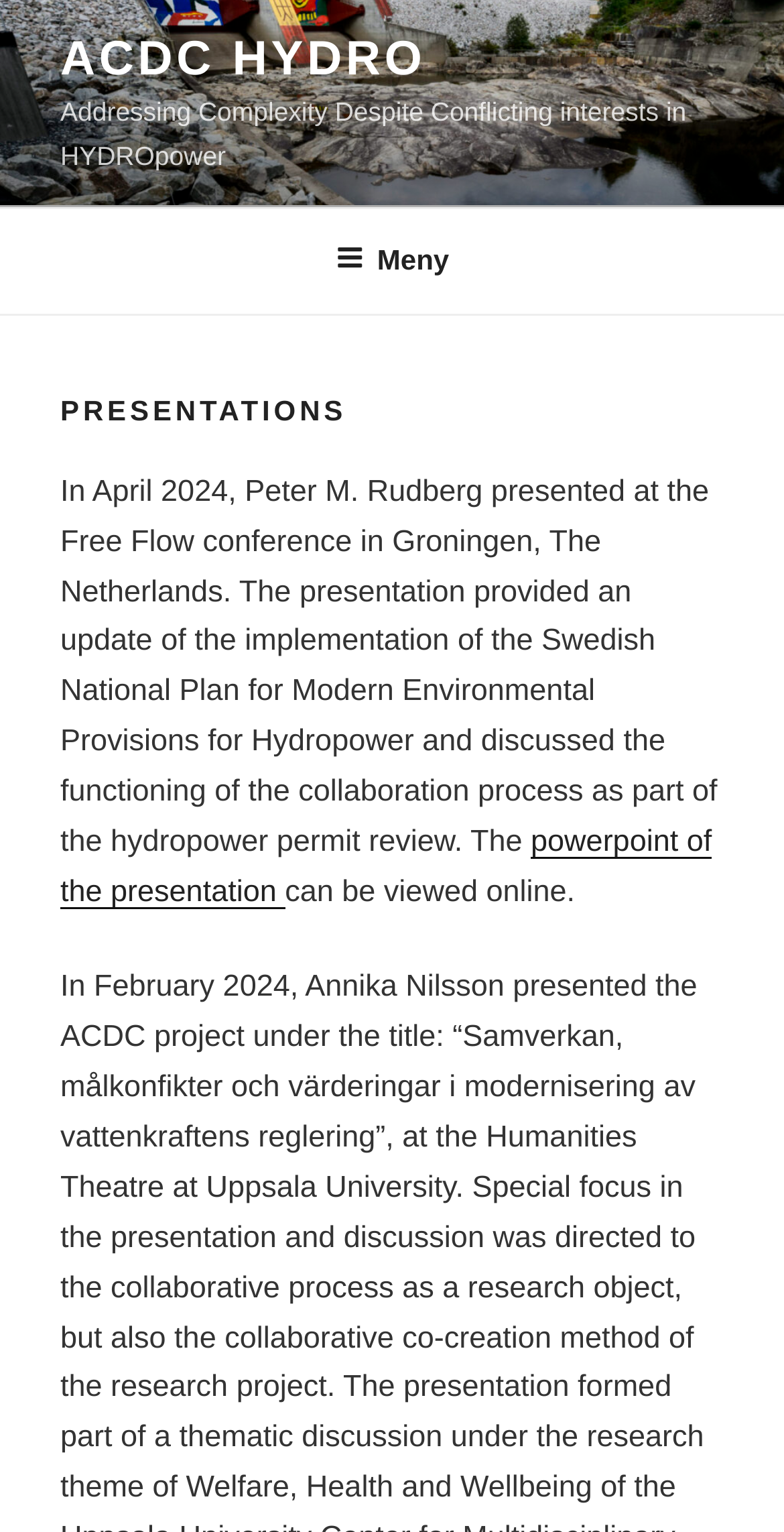What is the name of the plan mentioned in the presentation?
Based on the image, answer the question with as much detail as possible.

I found the answer by looking at the text under the 'PRESENTATIONS' heading, which describes a presentation about the implementation of the Swedish National Plan for Modern Environmental Provisions for Hydropower.